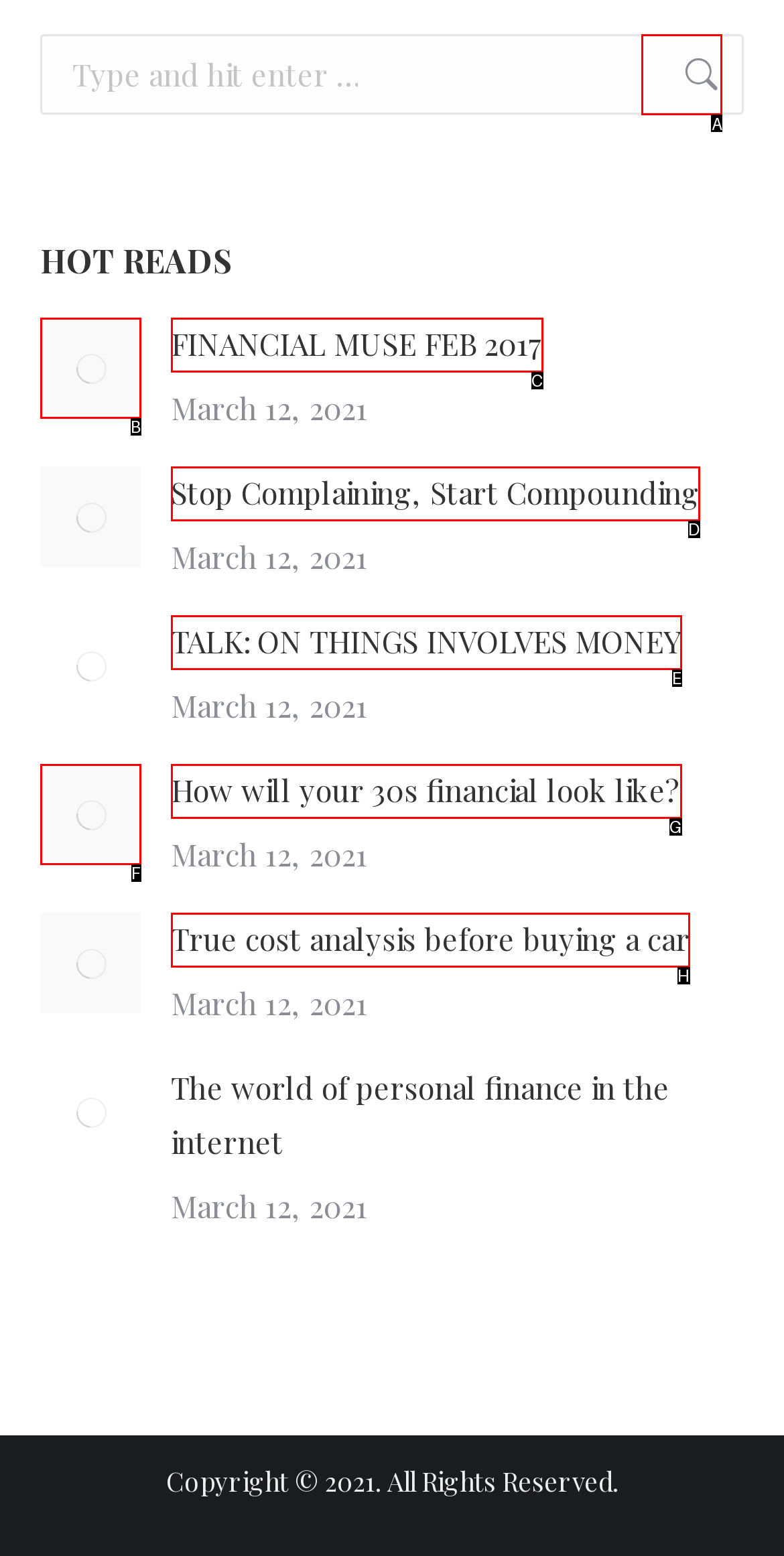Decide which UI element to click to accomplish the task: Go!
Respond with the corresponding option letter.

A